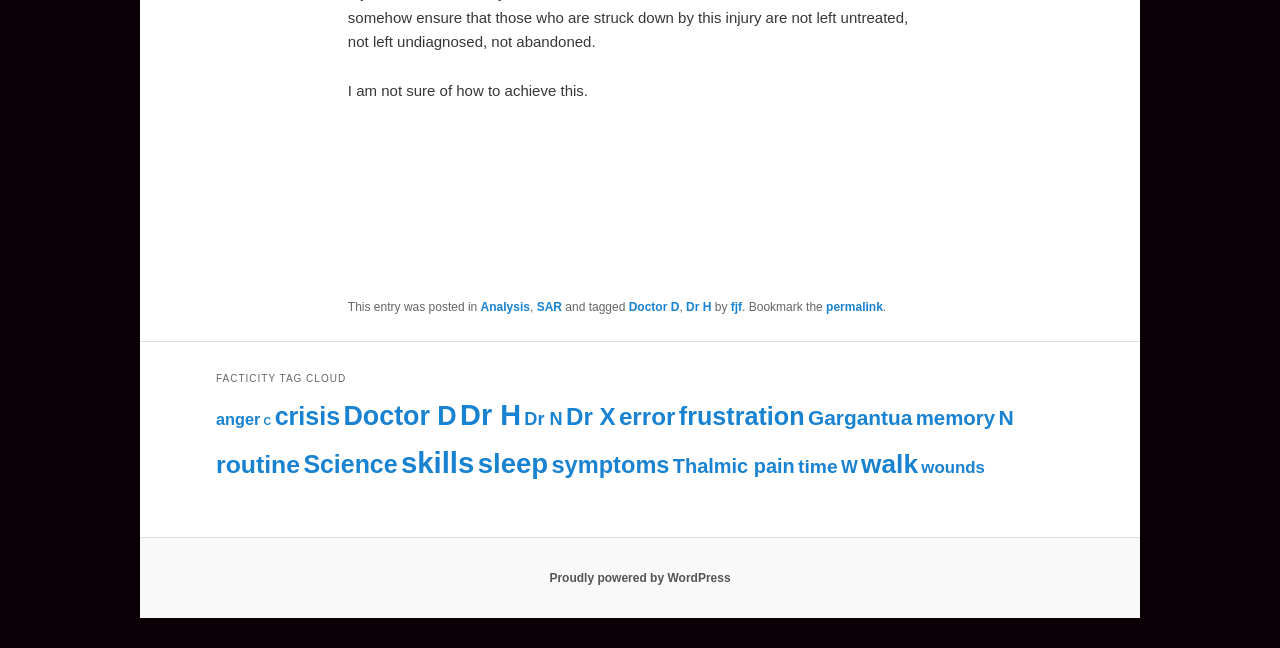Identify the bounding box coordinates for the UI element described as: "Proudly powered by WordPress". The coordinates should be provided as four floats between 0 and 1: [left, top, right, bottom].

[0.429, 0.881, 0.571, 0.903]